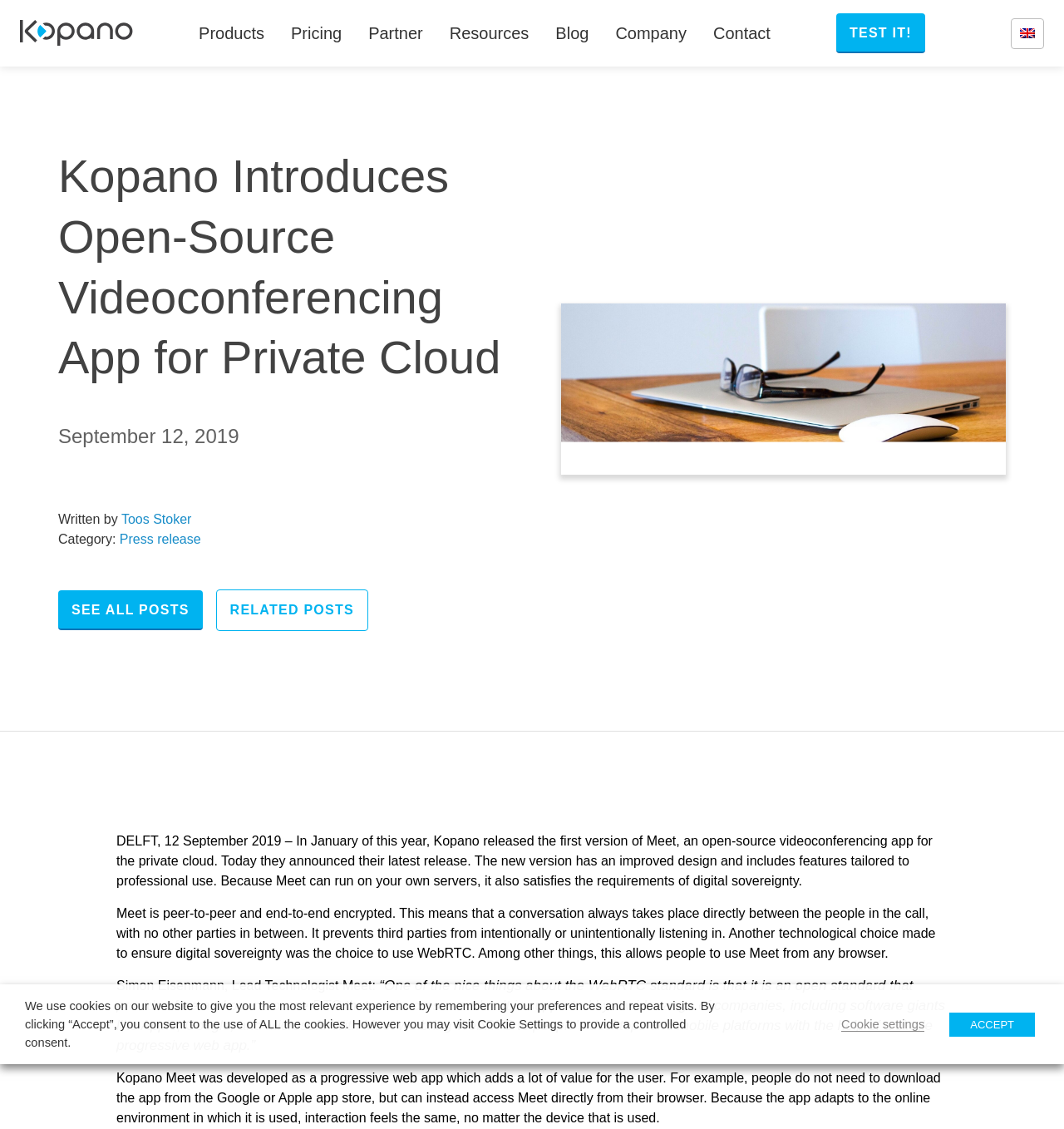Specify the bounding box coordinates of the area to click in order to execute this command: 'Go to the Products page'. The coordinates should consist of four float numbers ranging from 0 to 1, and should be formatted as [left, top, right, bottom].

[0.174, 0.018, 0.261, 0.041]